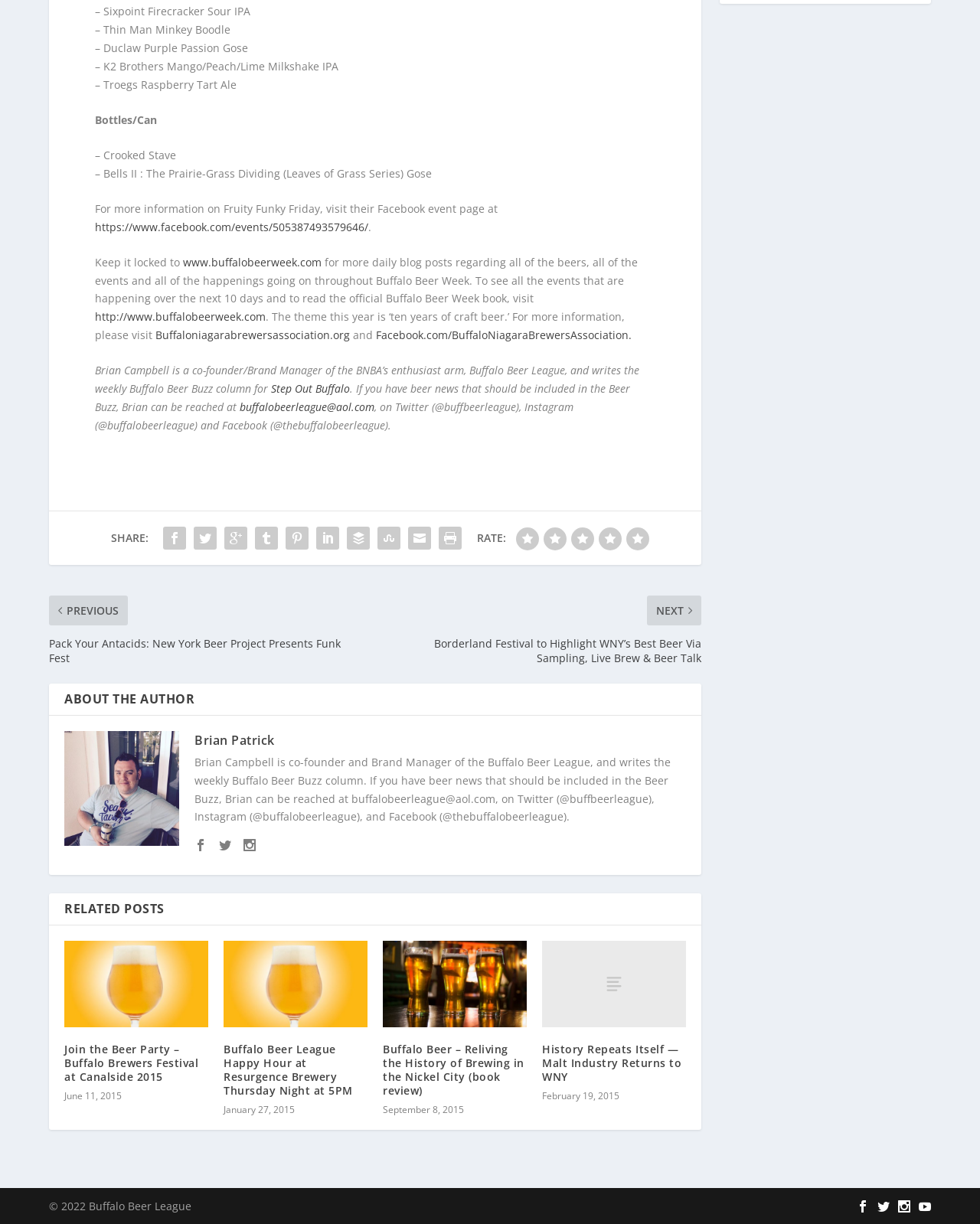Could you indicate the bounding box coordinates of the region to click in order to complete this instruction: "Click the EVENTS link".

None